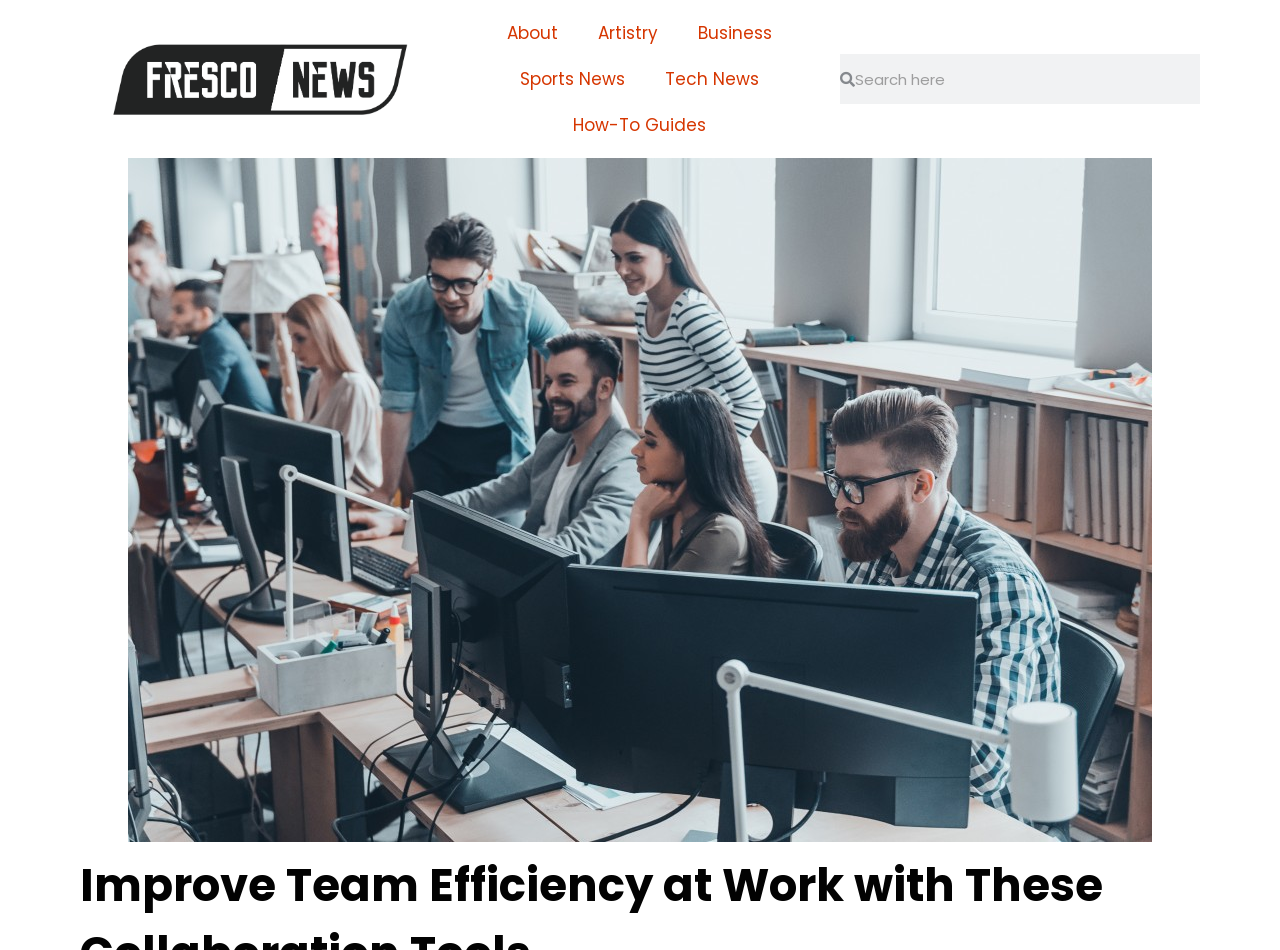Locate the bounding box coordinates of the element that should be clicked to fulfill the instruction: "view the Collaboration Tools image".

[0.1, 0.166, 0.9, 0.886]